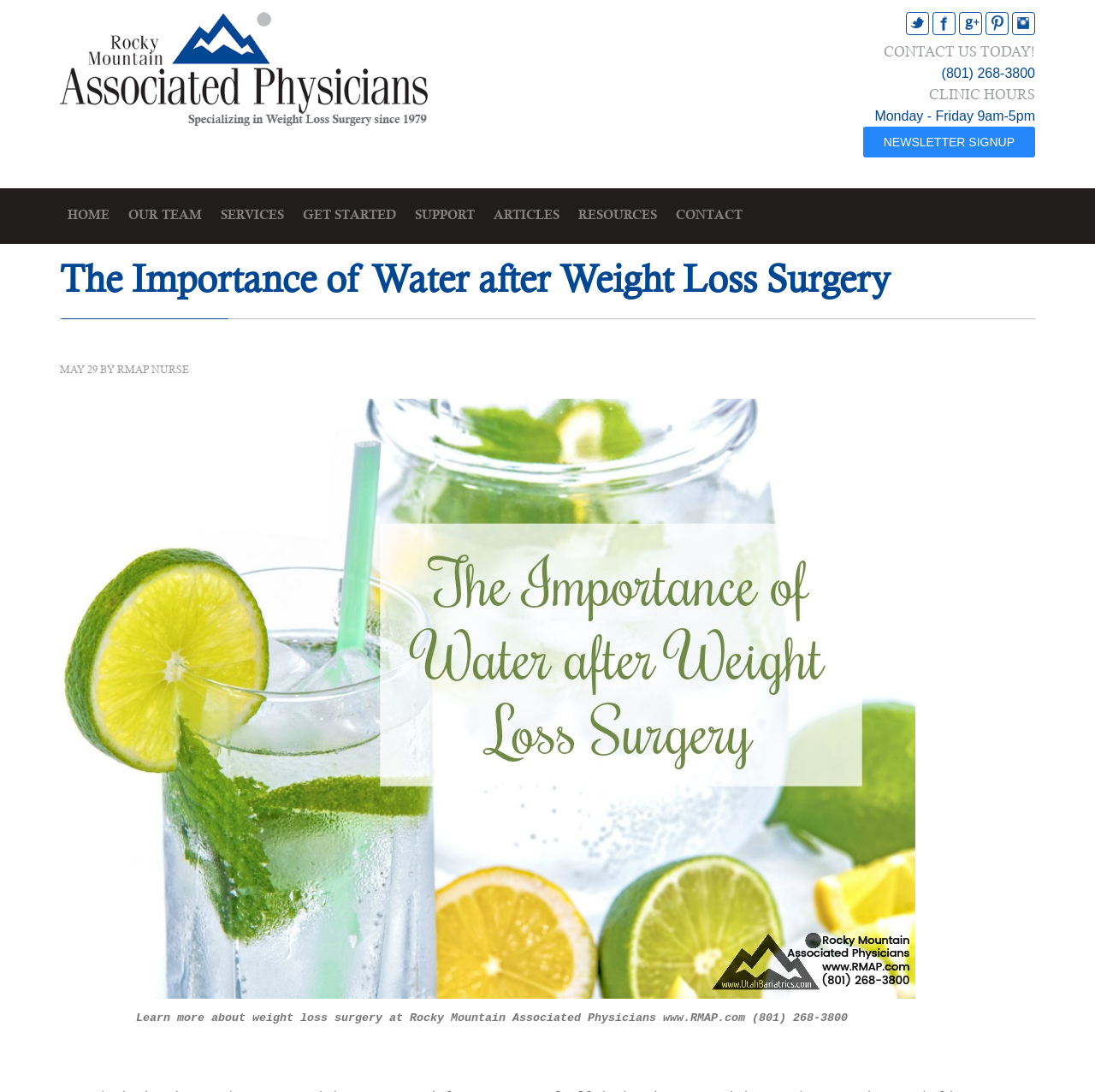Describe the webpage meticulously, covering all significant aspects.

The webpage is about the importance of water after weight loss surgery. At the top left, there is a logo of Rocky Mountain Associated Physicians, accompanied by a link to their website. Below the logo, there are several social media links with corresponding images, aligned horizontally.

On the right side of the page, there is a call-to-action section with a prominent "CONTACT US TODAY!" text, followed by a phone number and clinic hours. Below this section, there is a "NEWSLETTER SIGNUP" button.

The main navigation menu is located at the top center of the page, with links to "HOME", "OUR TEAM", "SERVICES", "GET STARTED", "SUPPORT", "ARTICLES", "RESOURCES", and "CONTACT".

The main content of the page is an article titled "The Importance of Water after Weight Loss Surgery", with a heading and a publication date of May 29, 2018. The article is accompanied by an image that takes up most of the page's width. Below the image, there is a brief summary of the article, which mentions learning more about weight loss surgery at Rocky Mountain Associated Physicians.

At the very bottom of the page, there is a small, almost invisible text element with a single whitespace character.